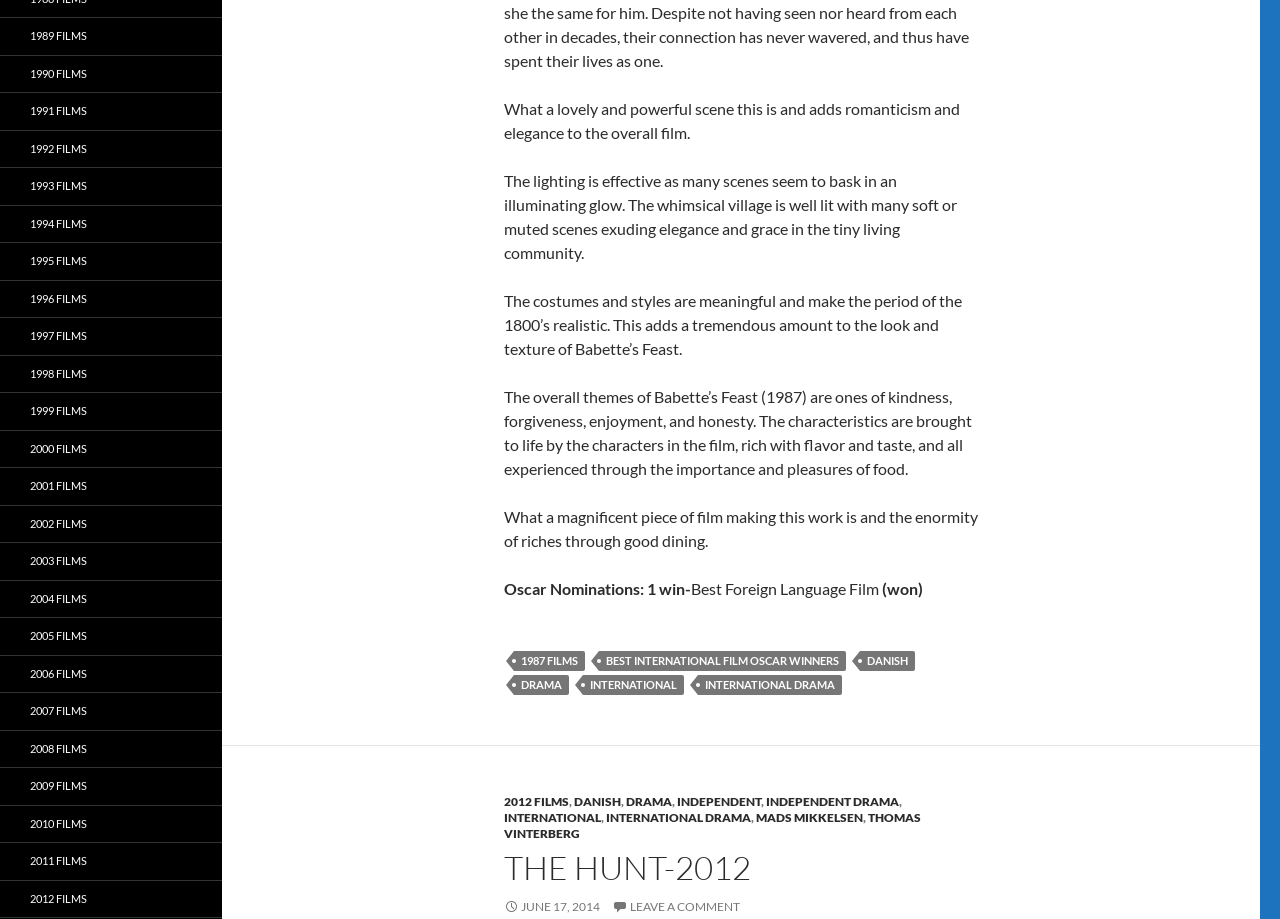Given the description "2012 Films", provide the bounding box coordinates of the corresponding UI element.

[0.394, 0.864, 0.445, 0.88]